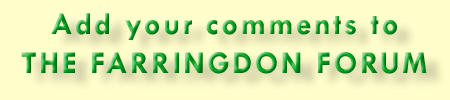Answer the question below with a single word or a brief phrase: 
What is the purpose of the design?

To attract visitors' attention